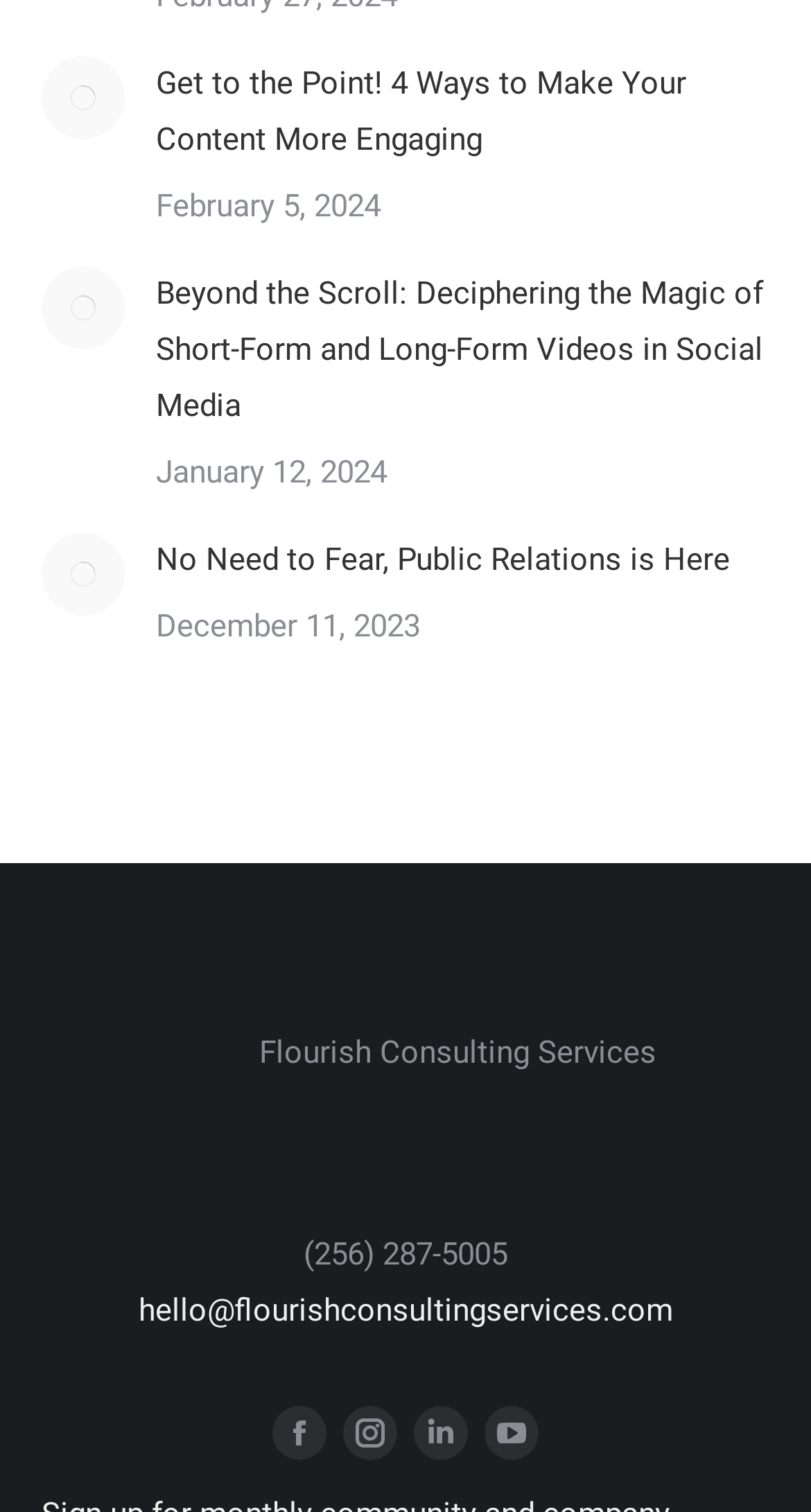How many articles are on this webpage?
Using the visual information, respond with a single word or phrase.

3